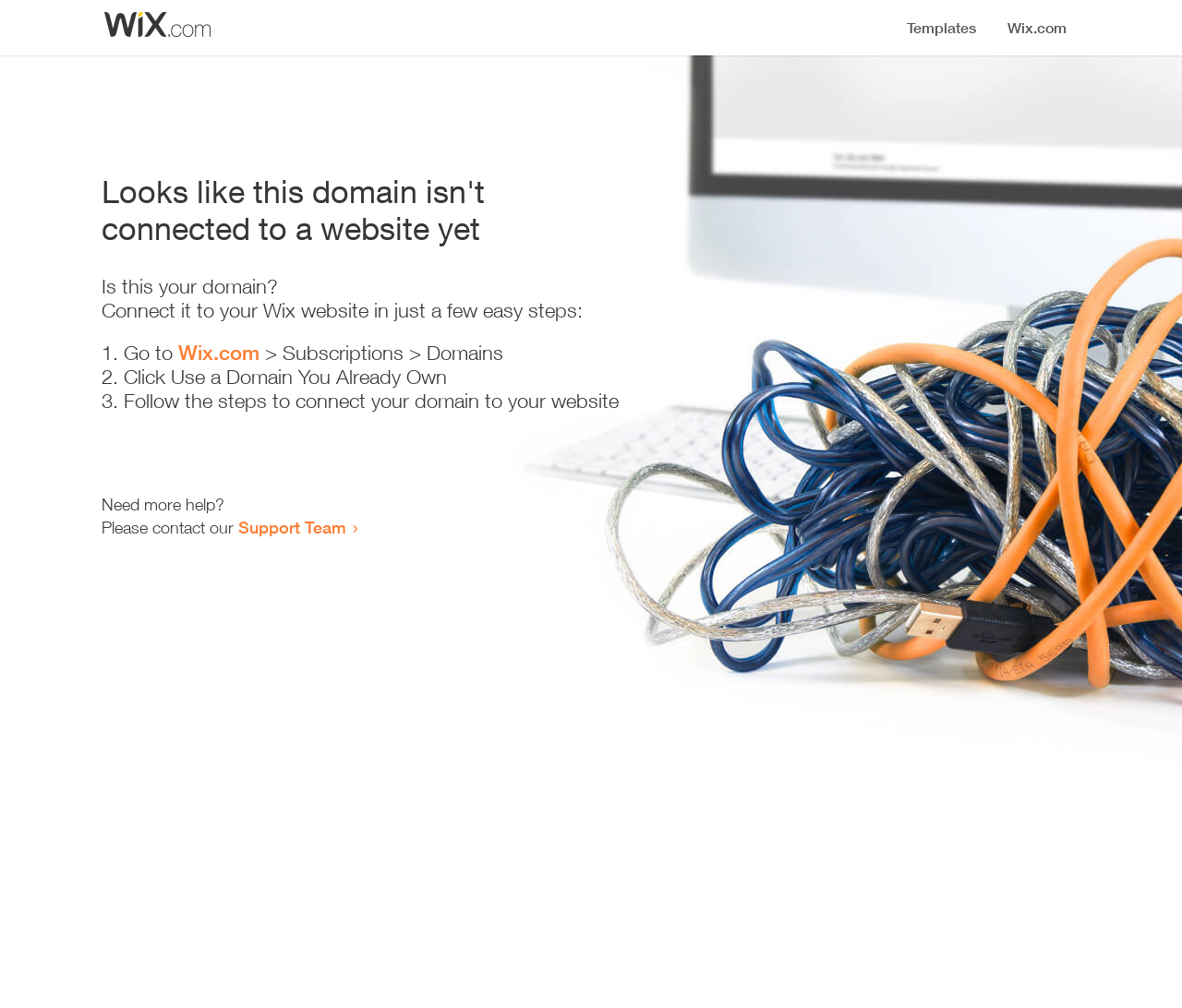What is the main issue with this domain?
Answer the question in as much detail as possible.

Based on the heading 'Looks like this domain isn't connected to a website yet', it is clear that the main issue with this domain is that it is not connected to a website.